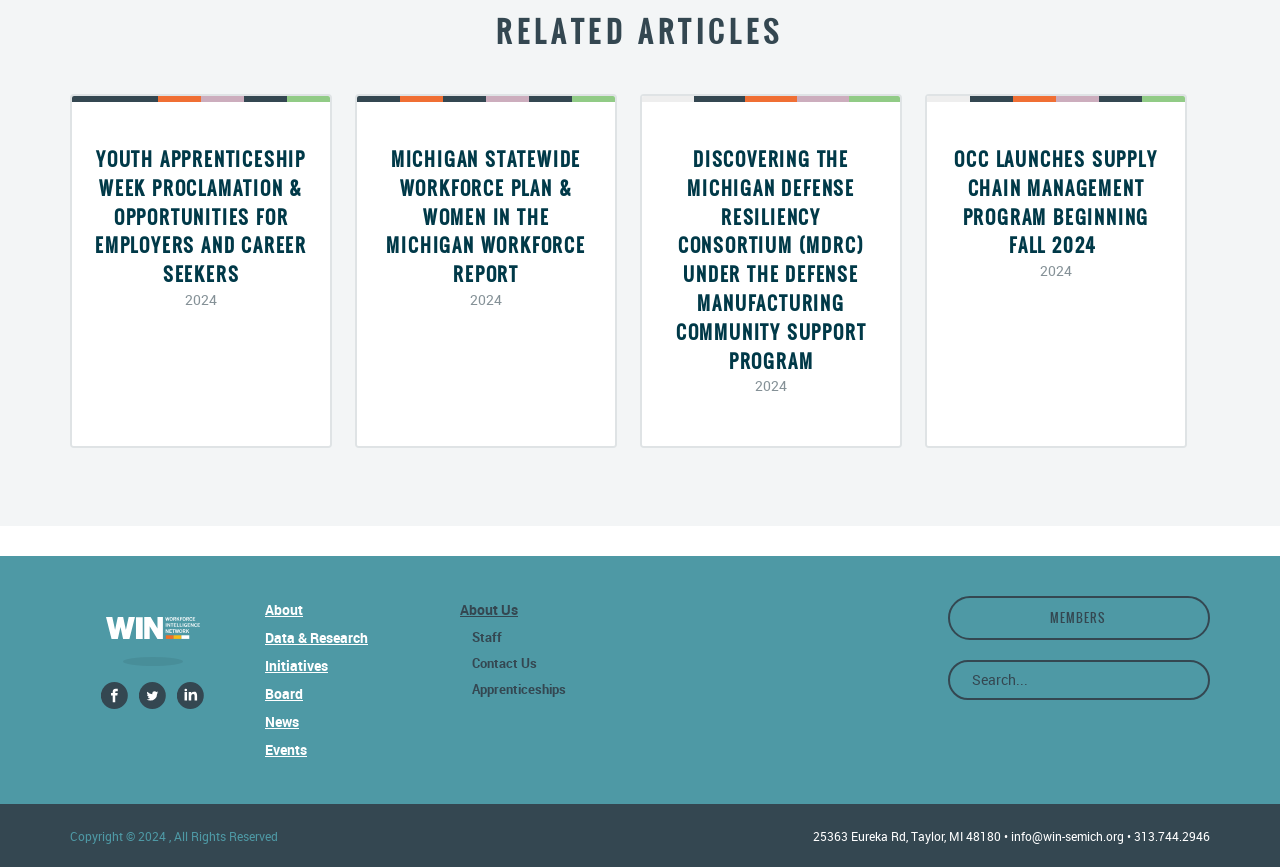Is there a search function on the webpage?
Refer to the image and give a detailed answer to the question.

I found a search function on the webpage, which is a textbox with a placeholder 'Search...' and a button labeled 'MEMBERS' next to it.